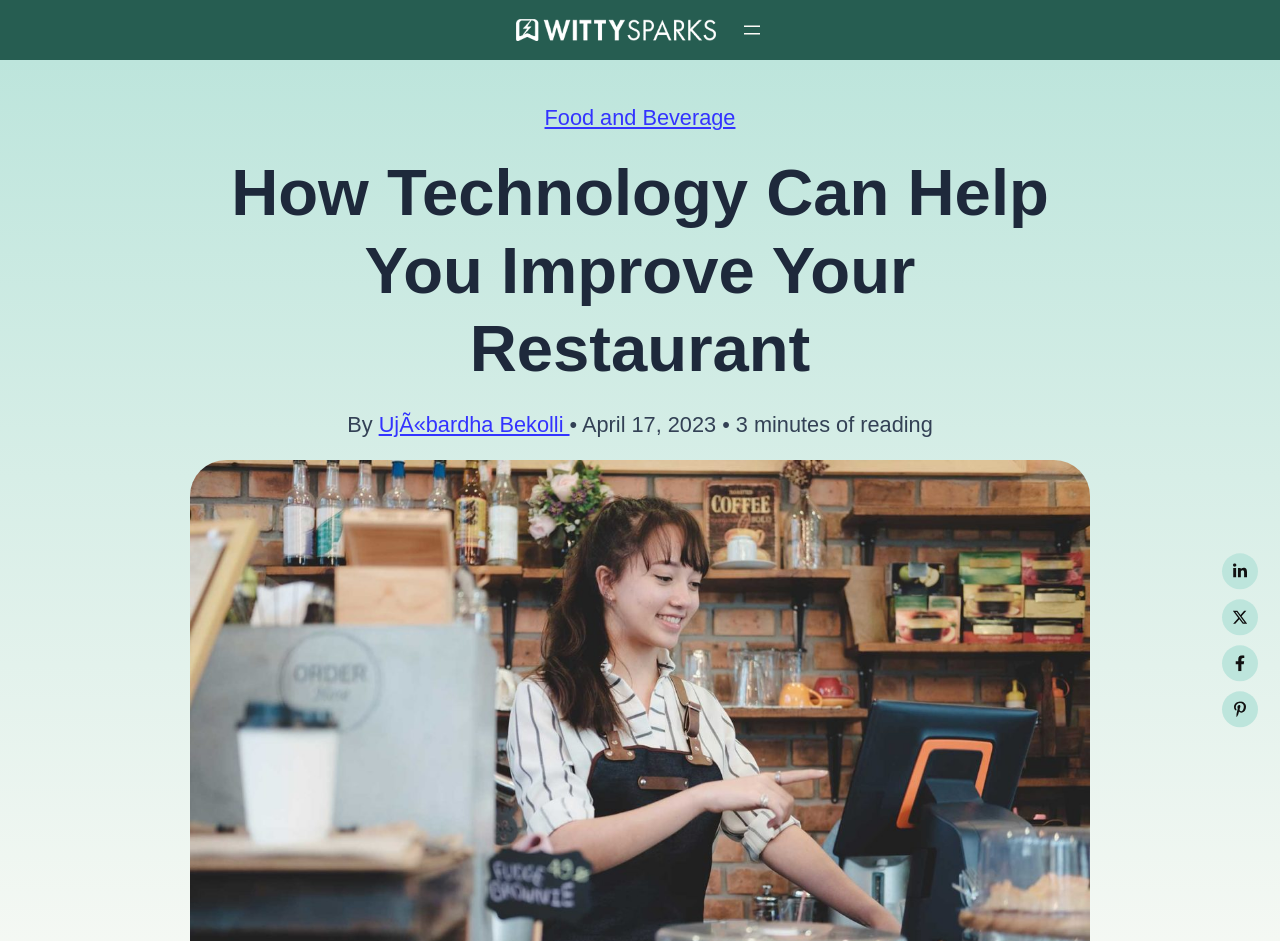Extract the bounding box coordinates for the UI element described as: "We Will Rock You UK".

None